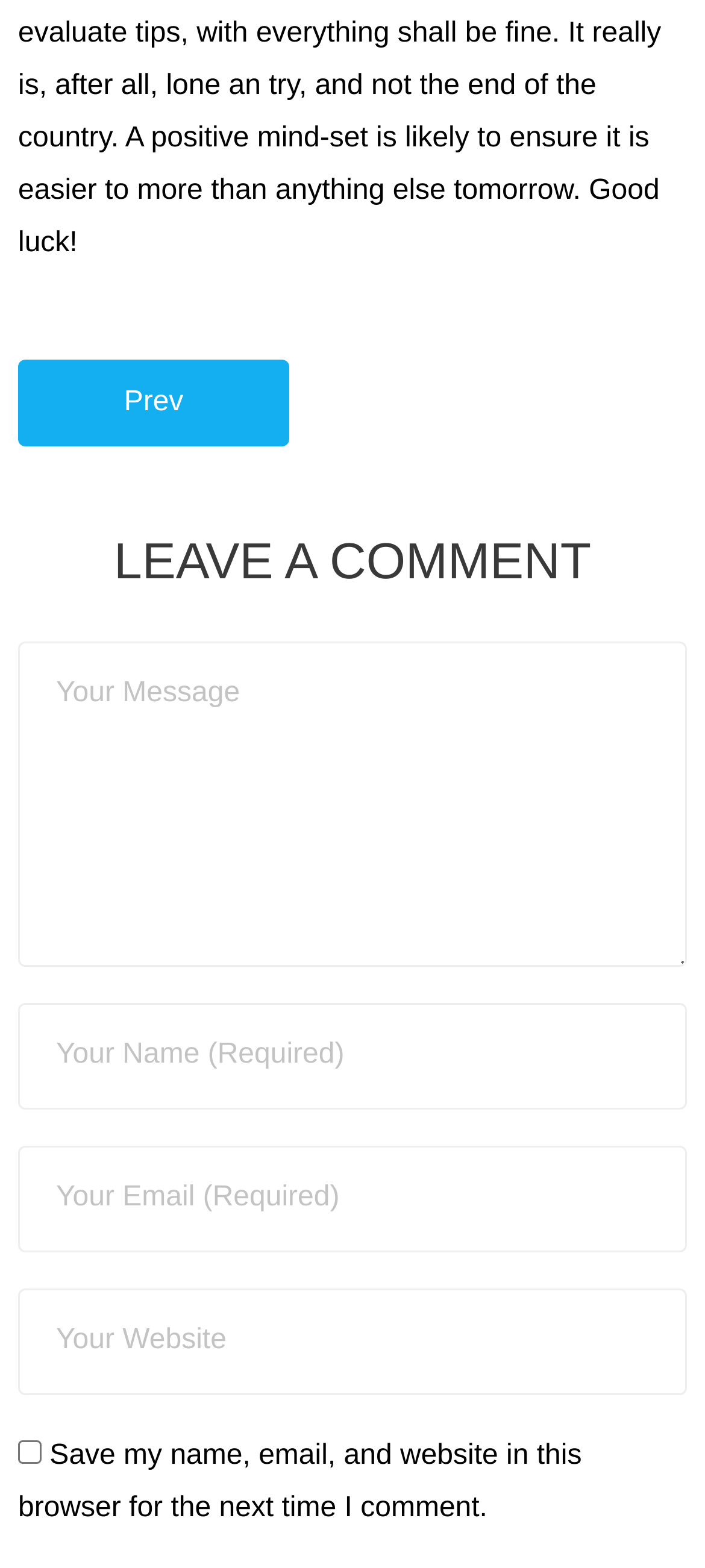Use a single word or phrase to answer the question:
What is the default state of the checkbox?

Unchecked